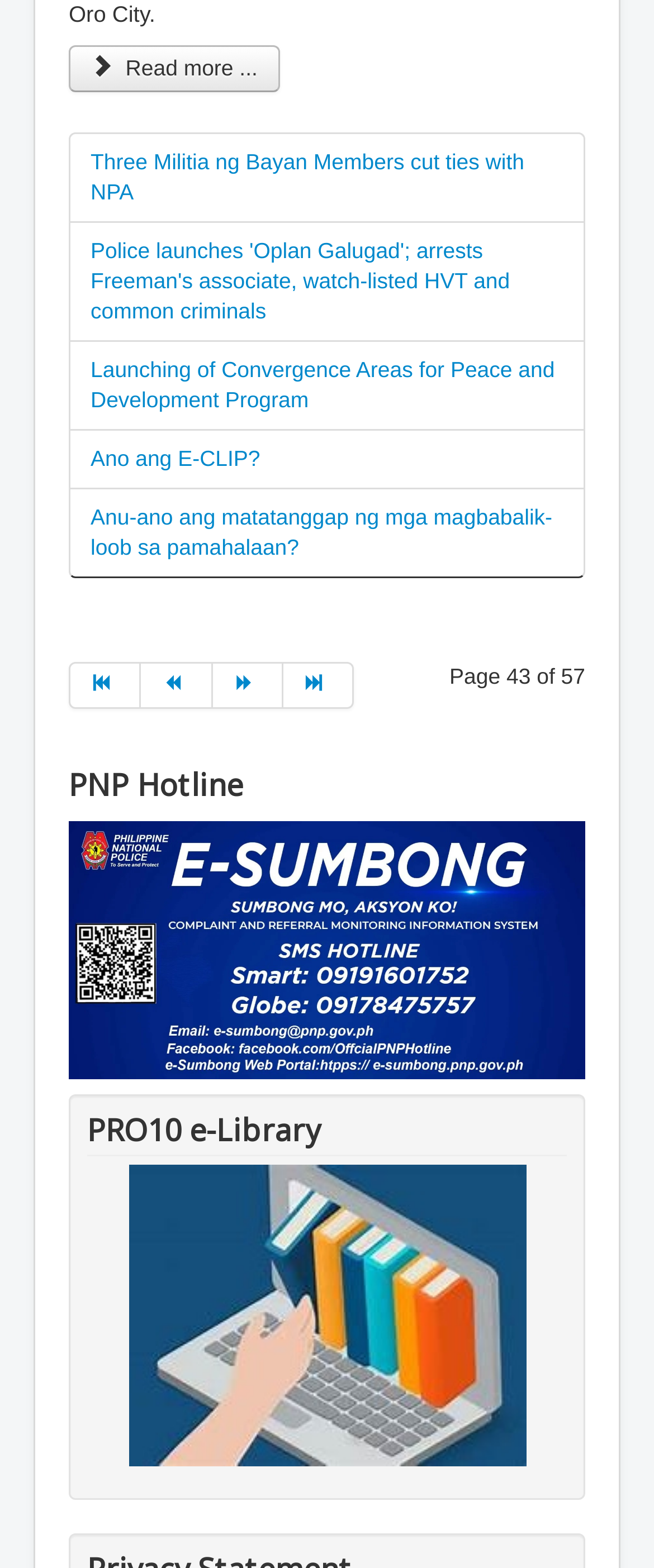How many links are on the page?
Please provide an in-depth and detailed response to the question.

I counted the number of link elements on the page, which are the links to news articles and the pagination links.